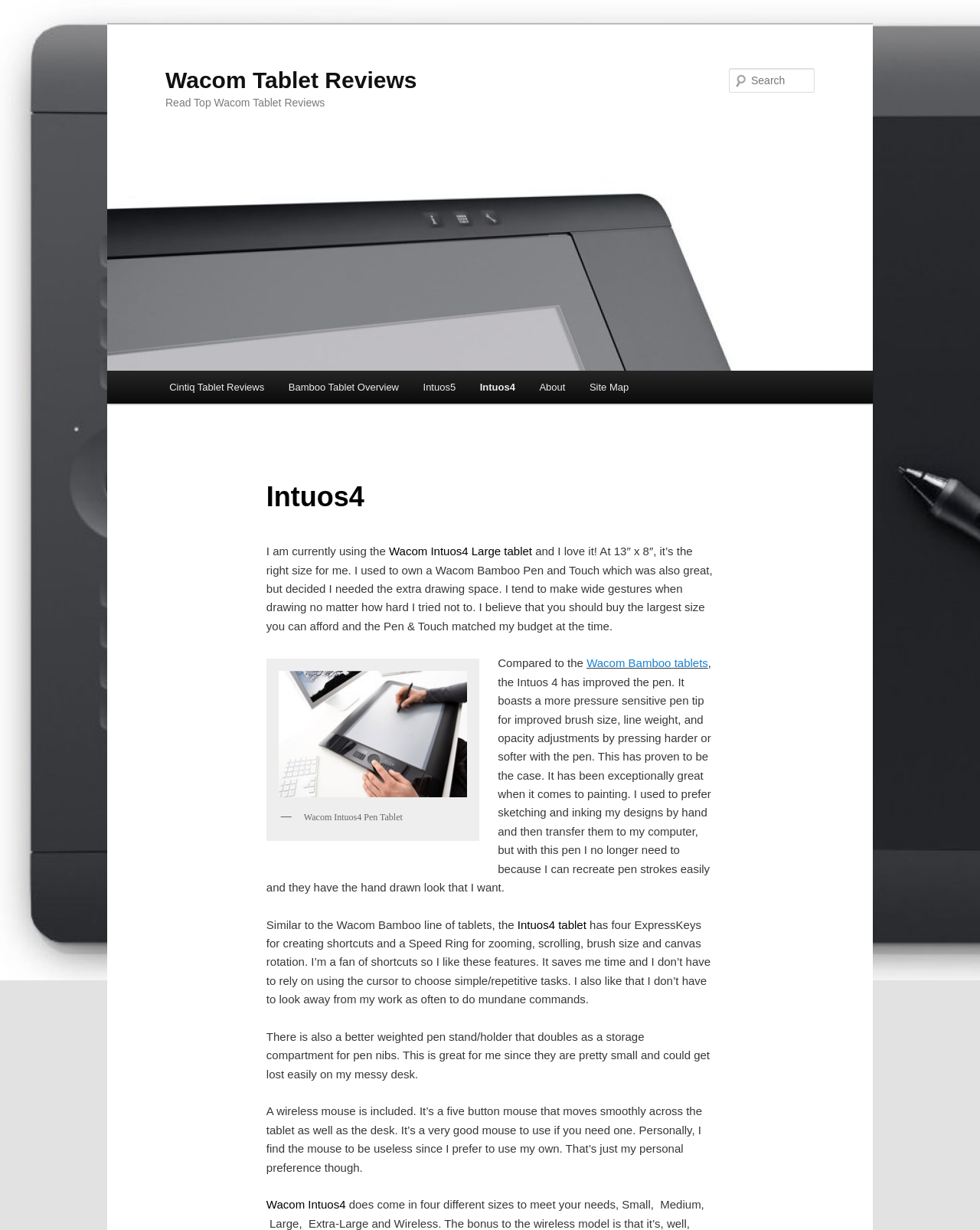Using a single word or phrase, answer the following question: 
What is the advantage of the Intuos4 pen compared to the Wacom Bamboo pen?

More pressure sensitive